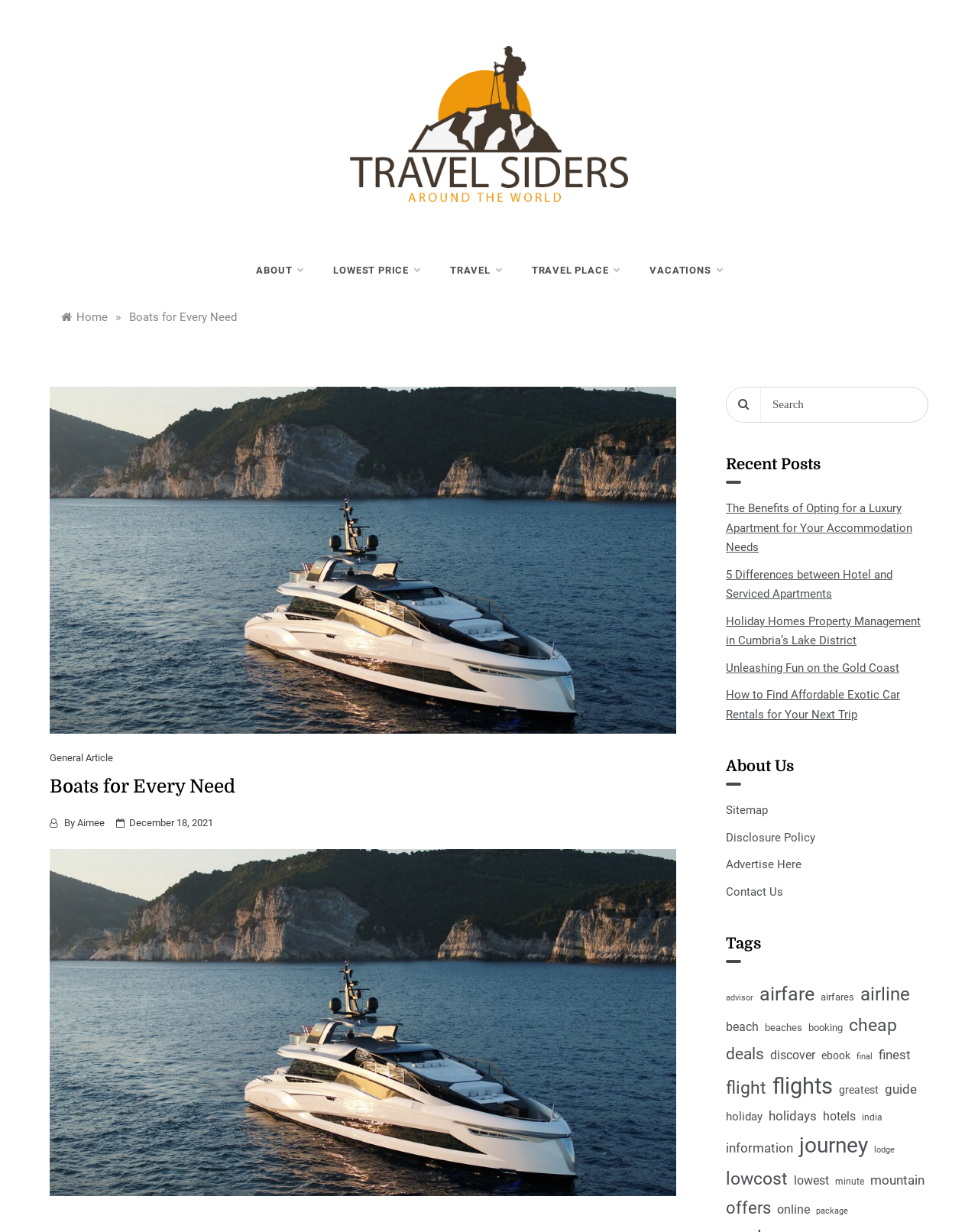Please provide the bounding box coordinate of the region that matches the element description: Boats for Every Need. Coordinates should be in the format (top-left x, top-left y, bottom-right x, bottom-right y) and all values should be between 0 and 1.

[0.132, 0.252, 0.242, 0.263]